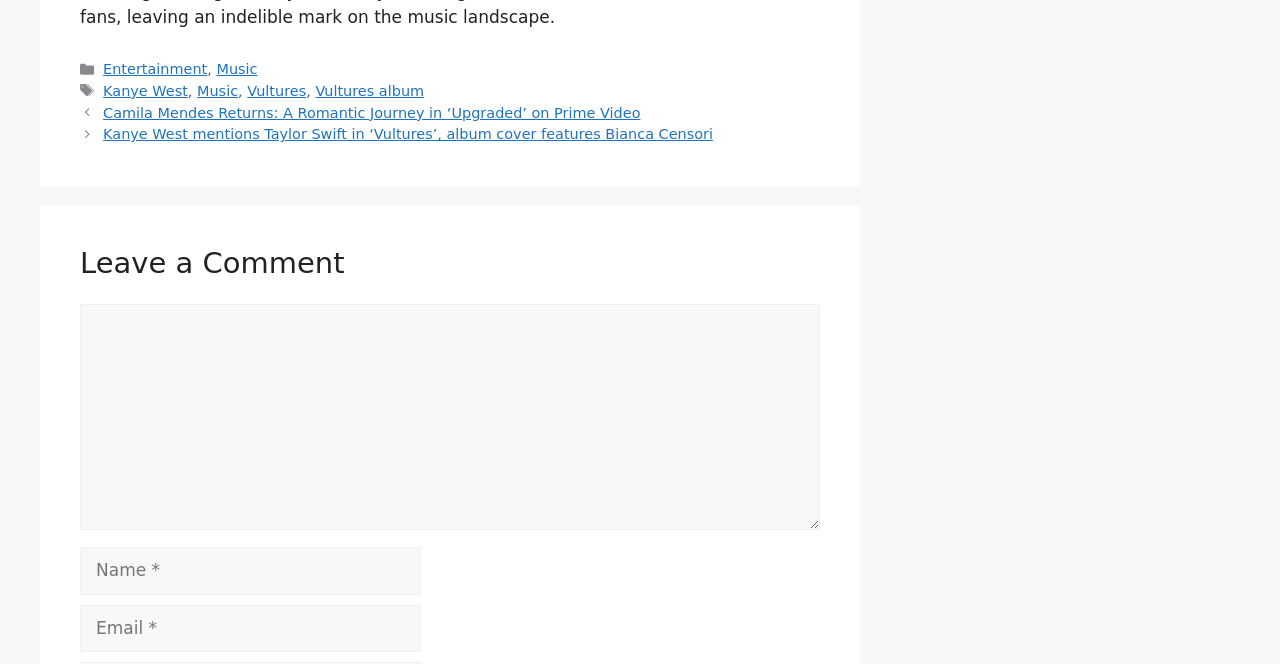What tags are associated with the post?
Using the image, elaborate on the answer with as much detail as possible.

The tags are listed in the footer section of the webpage, where 'Tags' is written, followed by links to 'Kanye West', 'Music', 'Vultures', and 'Vultures album'.